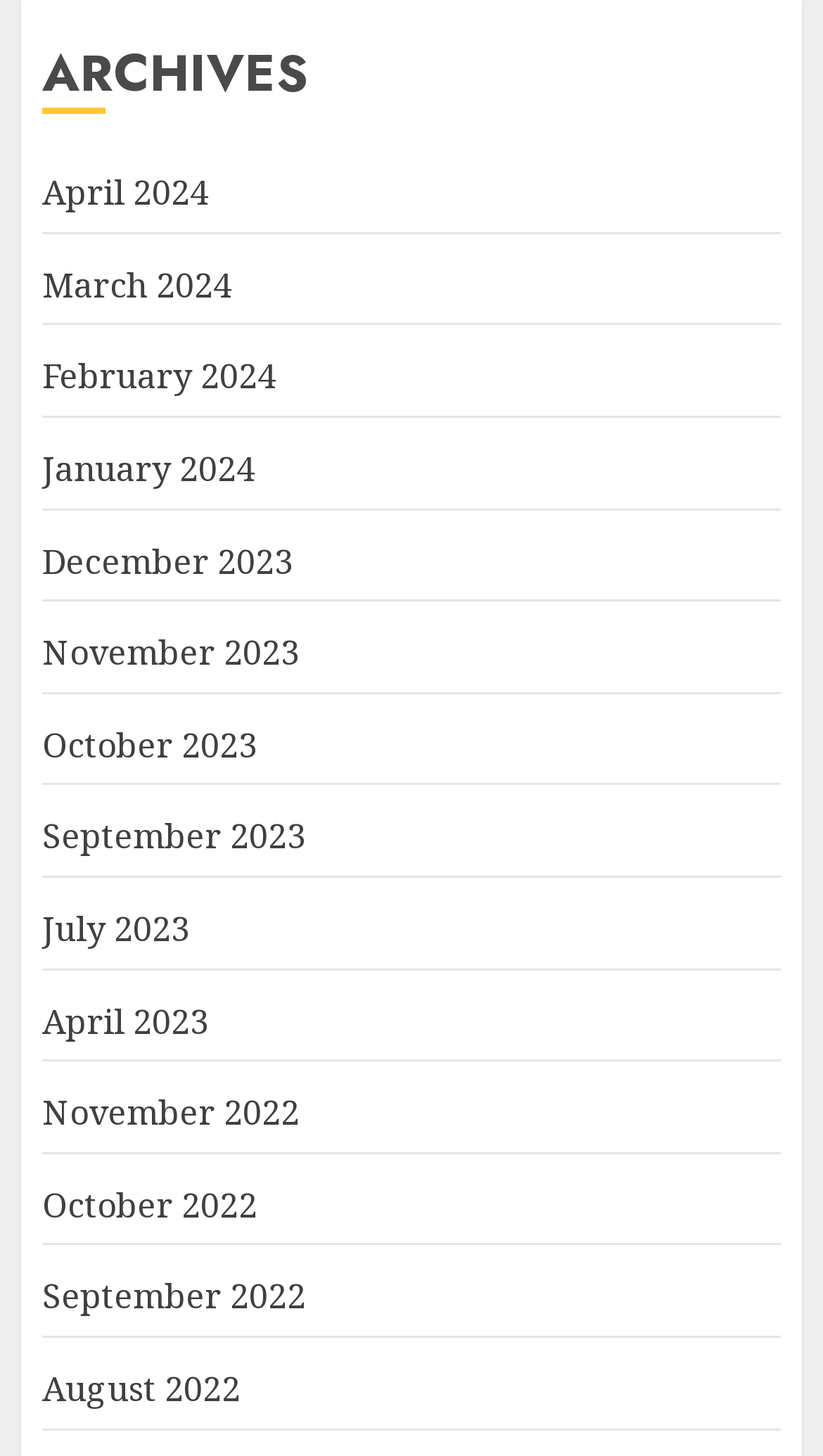Pinpoint the bounding box coordinates of the area that must be clicked to complete this instruction: "access archives for September 2023".

[0.051, 0.558, 0.372, 0.592]